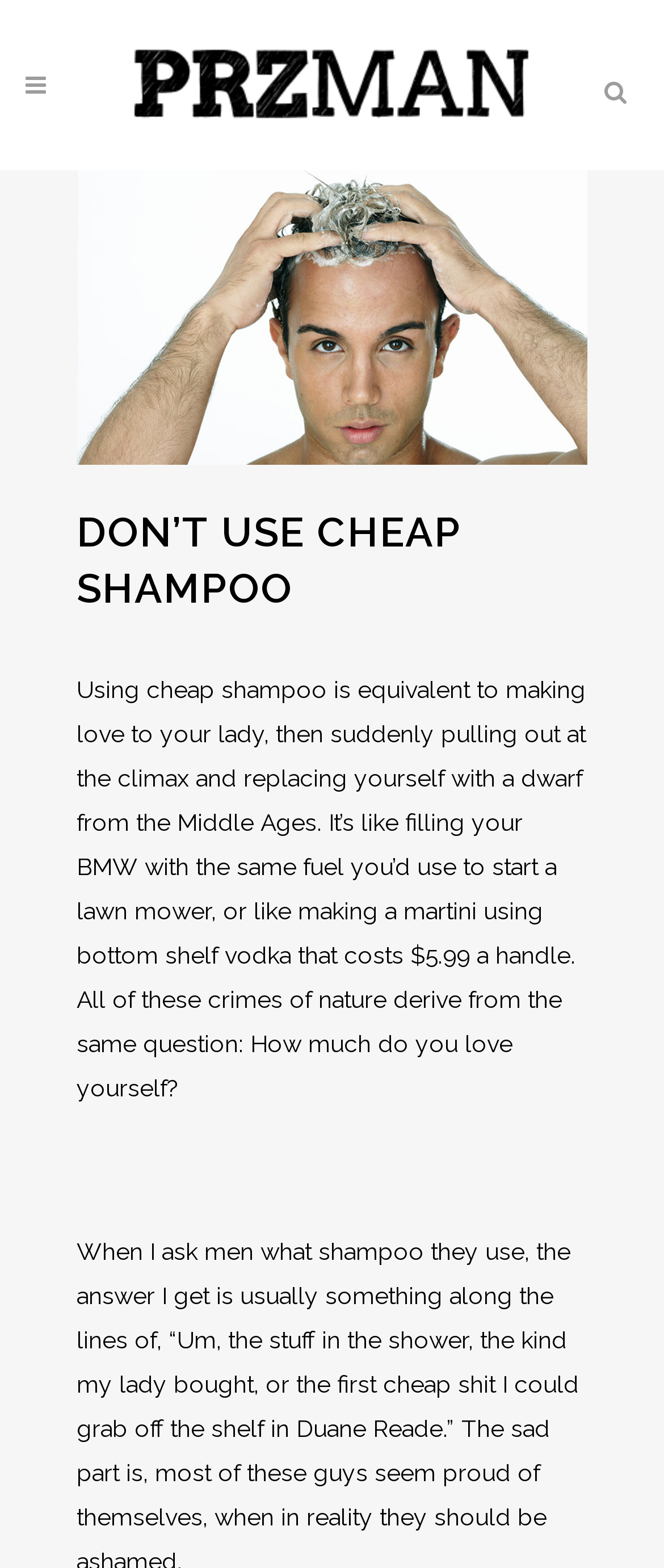Please give a one-word or short phrase response to the following question: 
What is the theme of the text on the webpage?

Grooming issues